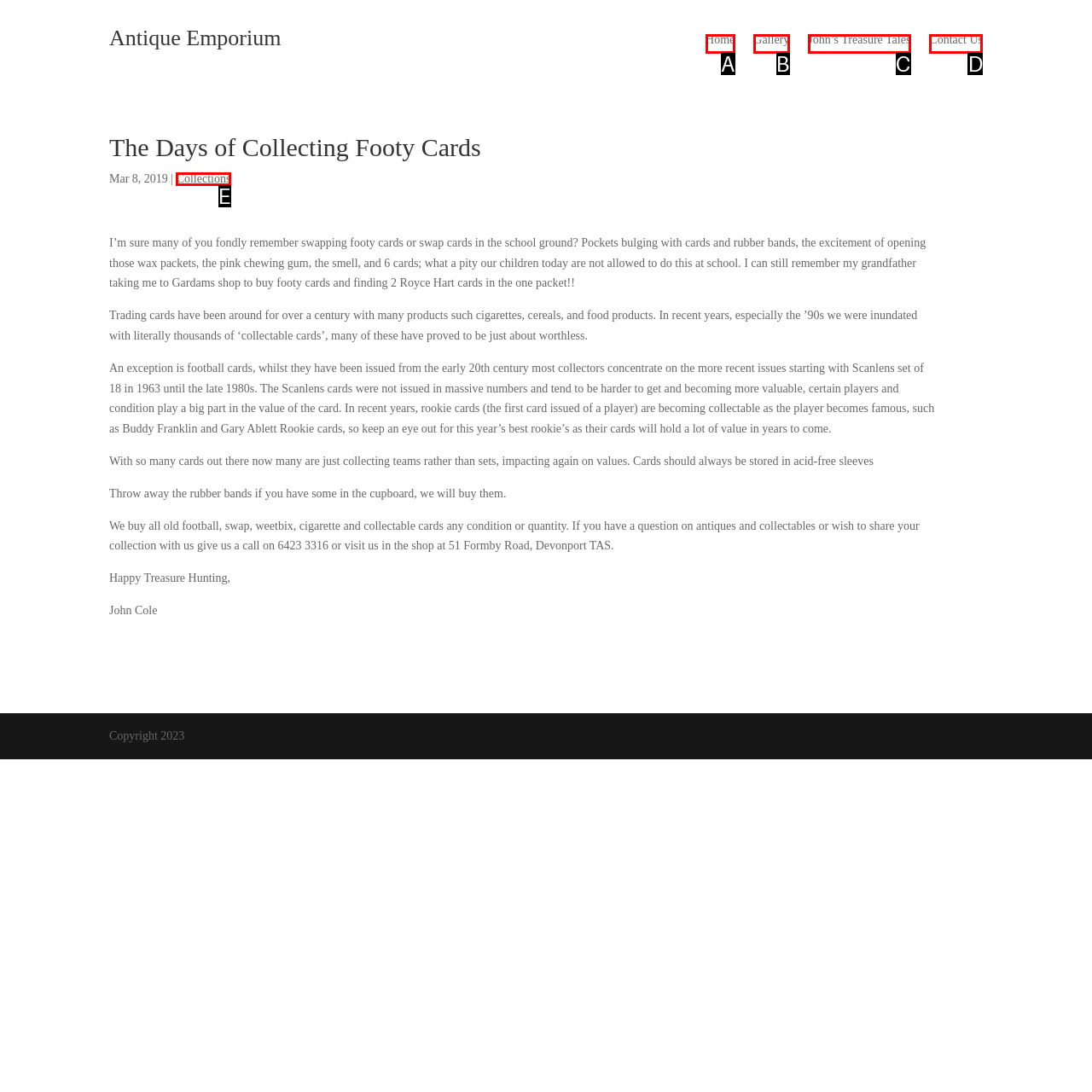Examine the description: Collections and indicate the best matching option by providing its letter directly from the choices.

E